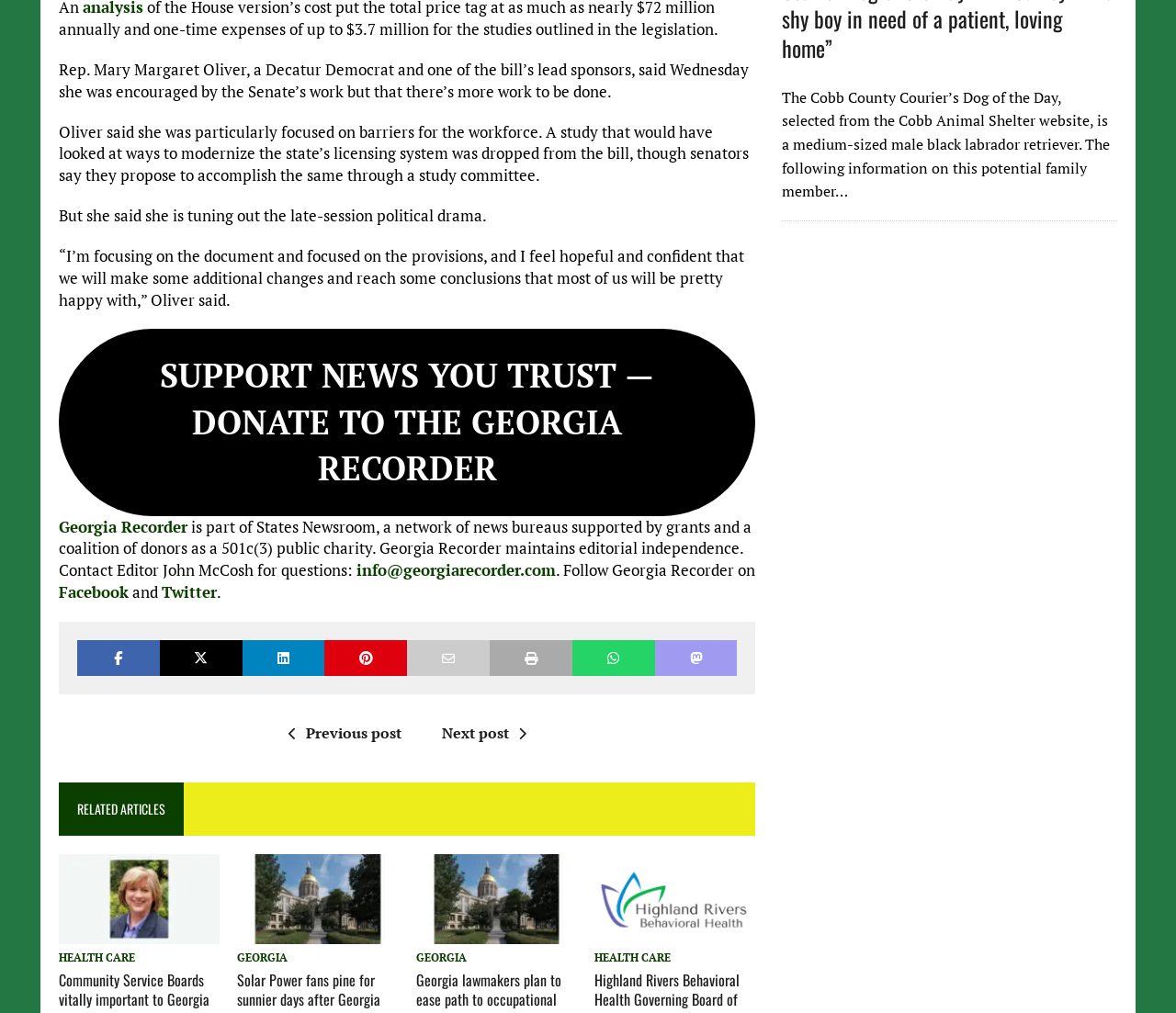Show the bounding box coordinates of the region that should be clicked to follow the instruction: "Follow Georgia Recorder on Facebook."

[0.05, 0.574, 0.109, 0.595]